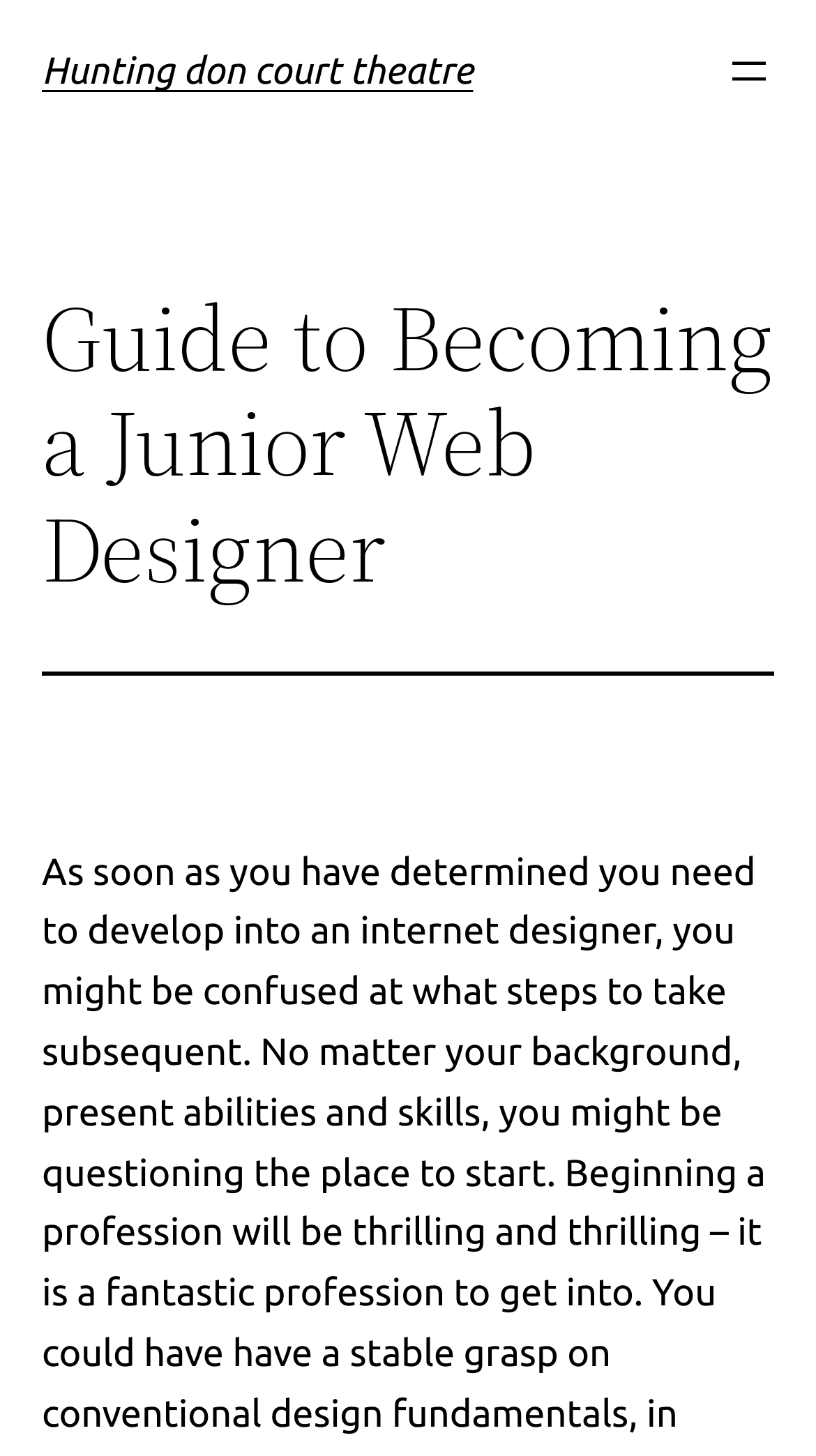Provide the bounding box coordinates for the specified HTML element described in this description: "Hunting don court theatre". The coordinates should be four float numbers ranging from 0 to 1, in the format [left, top, right, bottom].

[0.051, 0.034, 0.58, 0.063]